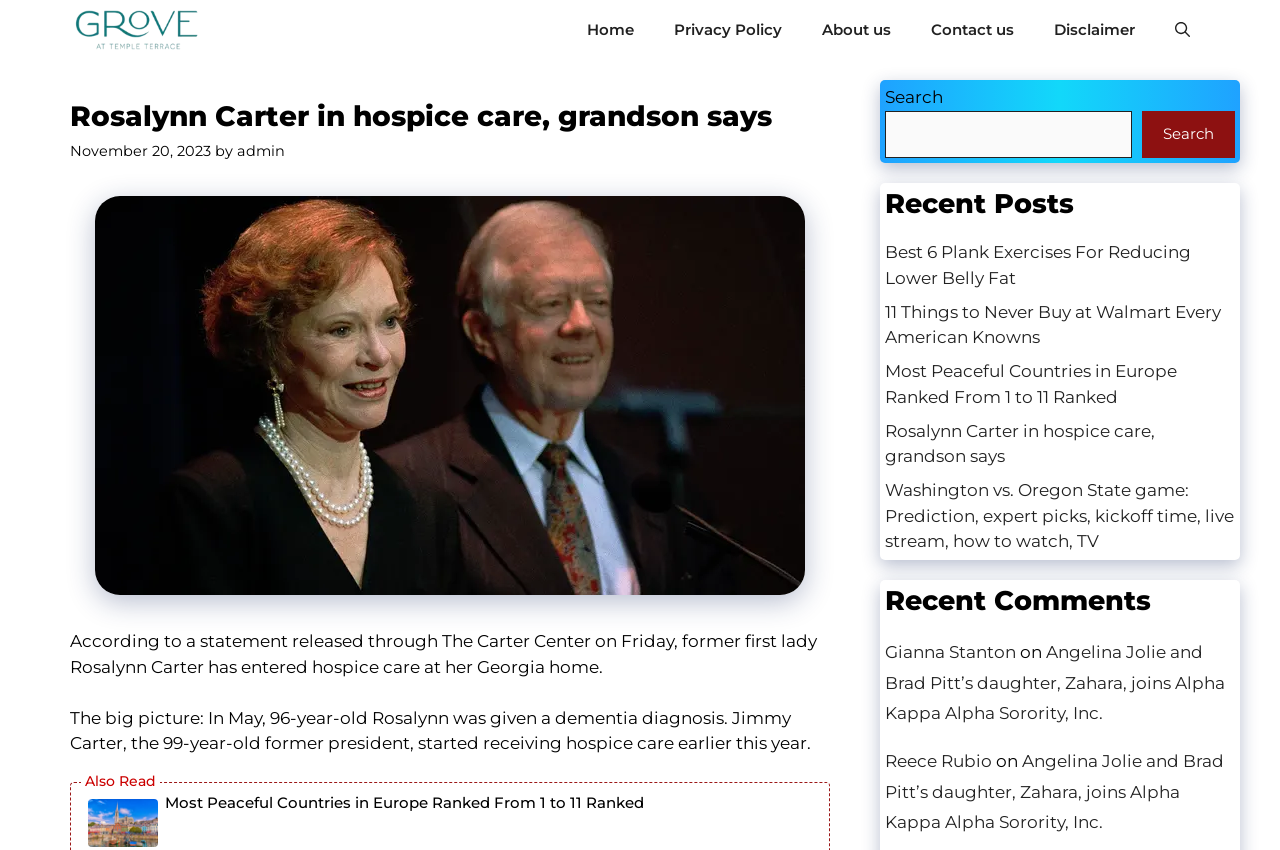Locate the bounding box coordinates of the area to click to fulfill this instruction: "Click the 'Home' link". The bounding box should be presented as four float numbers between 0 and 1, in the order [left, top, right, bottom].

[0.443, 0.0, 0.511, 0.071]